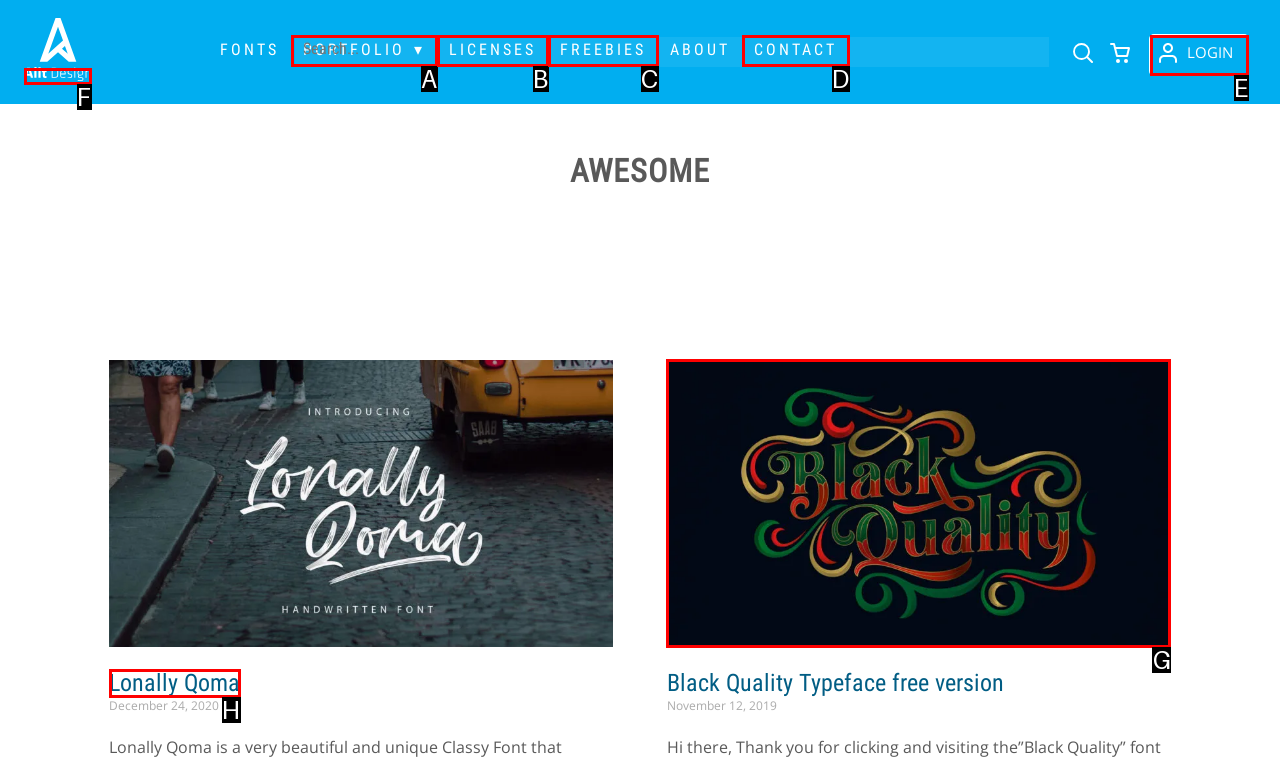Based on the element description: title="Go to Homepage", choose the best matching option. Provide the letter of the option directly.

F